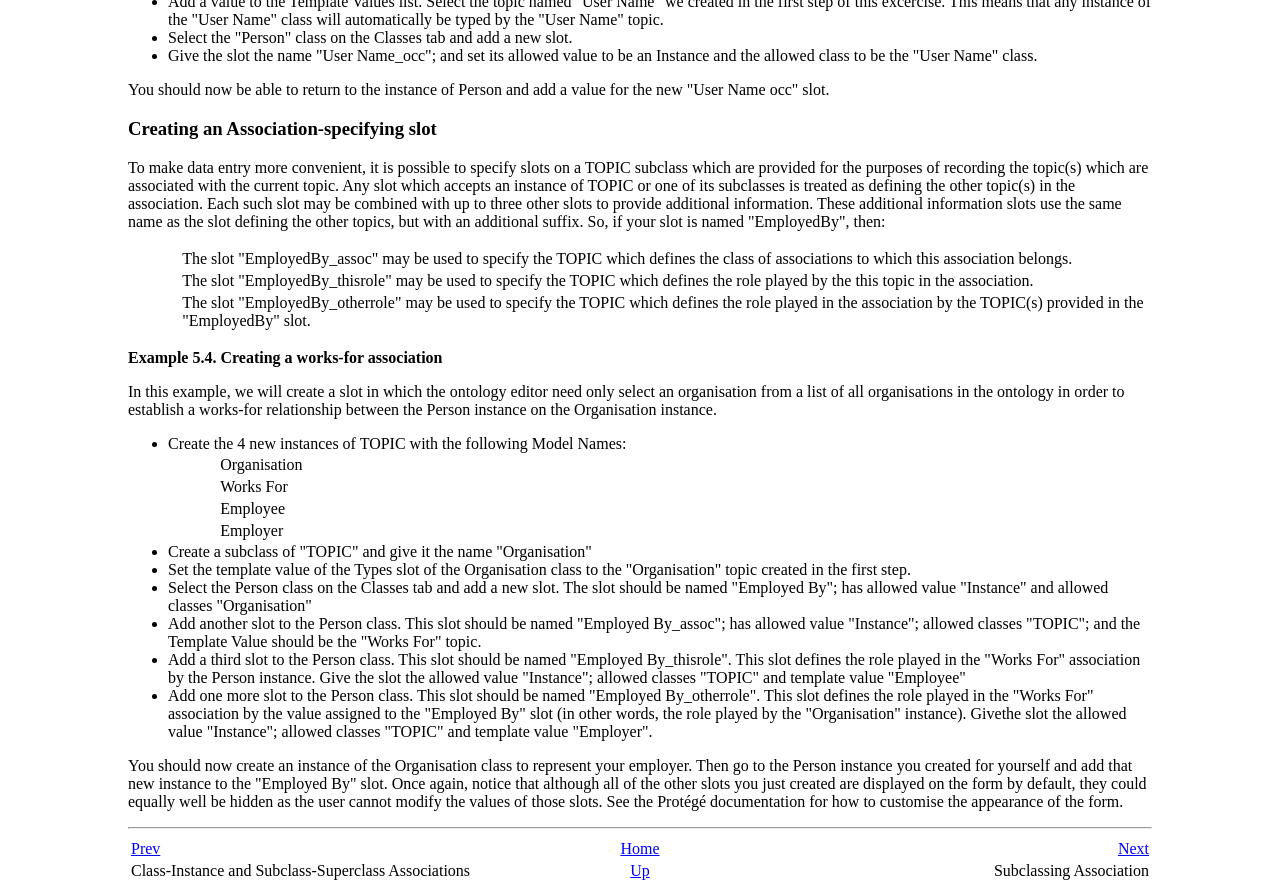Bounding box coordinates are specified in the format (top-left x, top-left y, bottom-right x, bottom-right y). All values are floating point numbers bounded between 0 and 1. Please provide the bounding box coordinate of the region this sentence describes: Next

[0.873, 0.943, 0.898, 0.962]